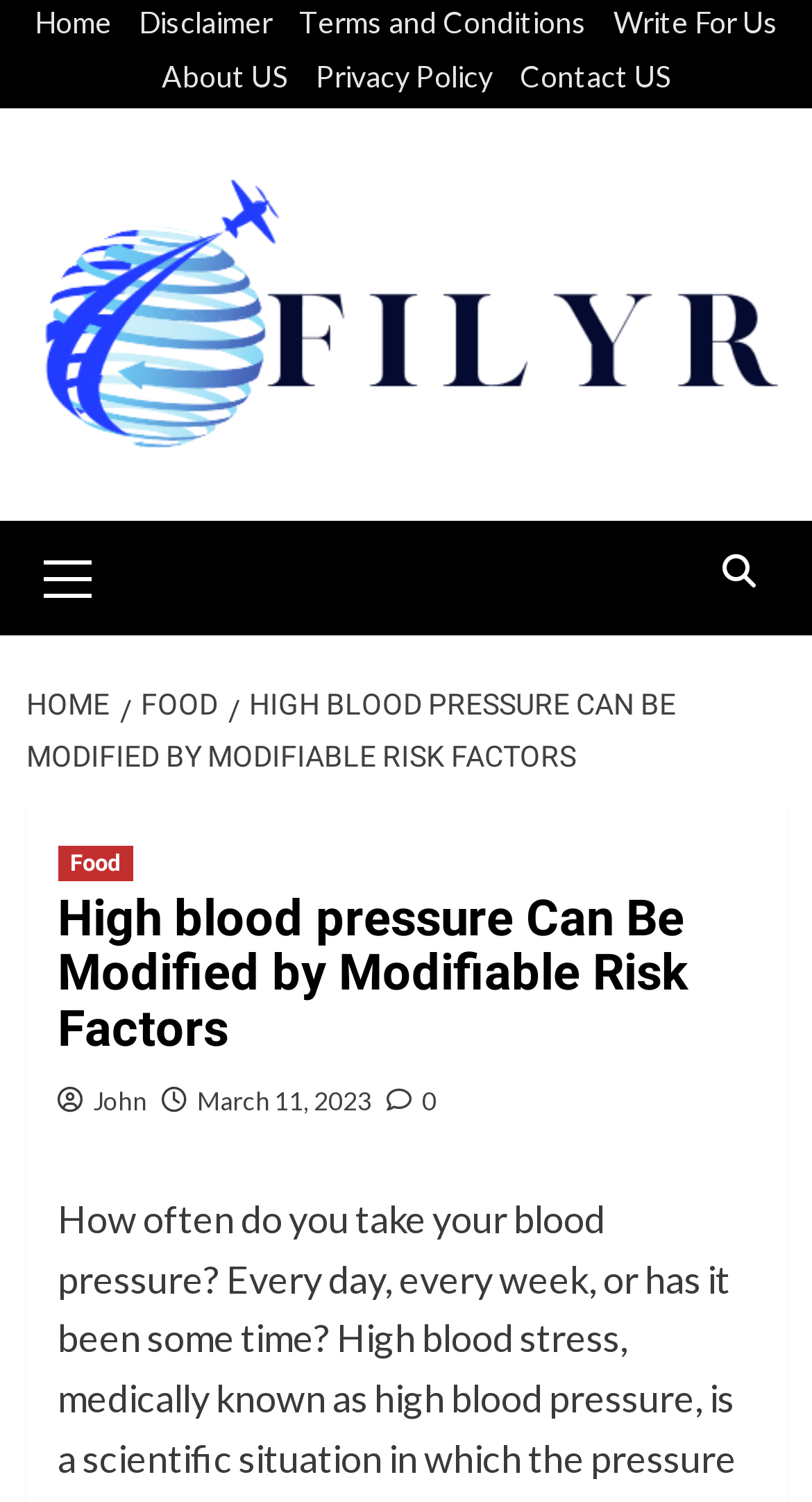What is the name of the website? Based on the image, give a response in one word or a short phrase.

Filyr